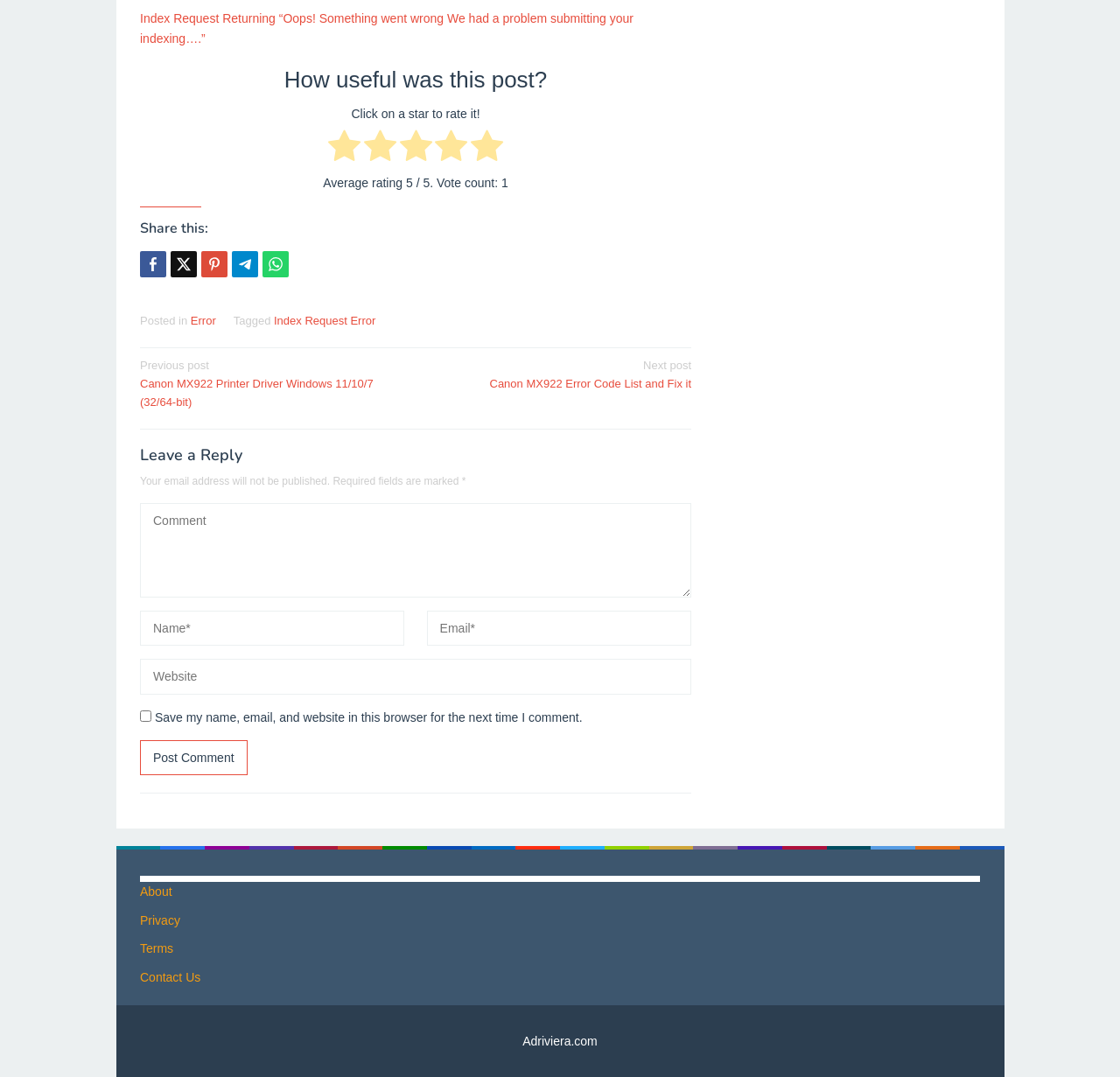Provide a brief response to the question below using a single word or phrase: 
What is required to leave a reply?

Name and Email